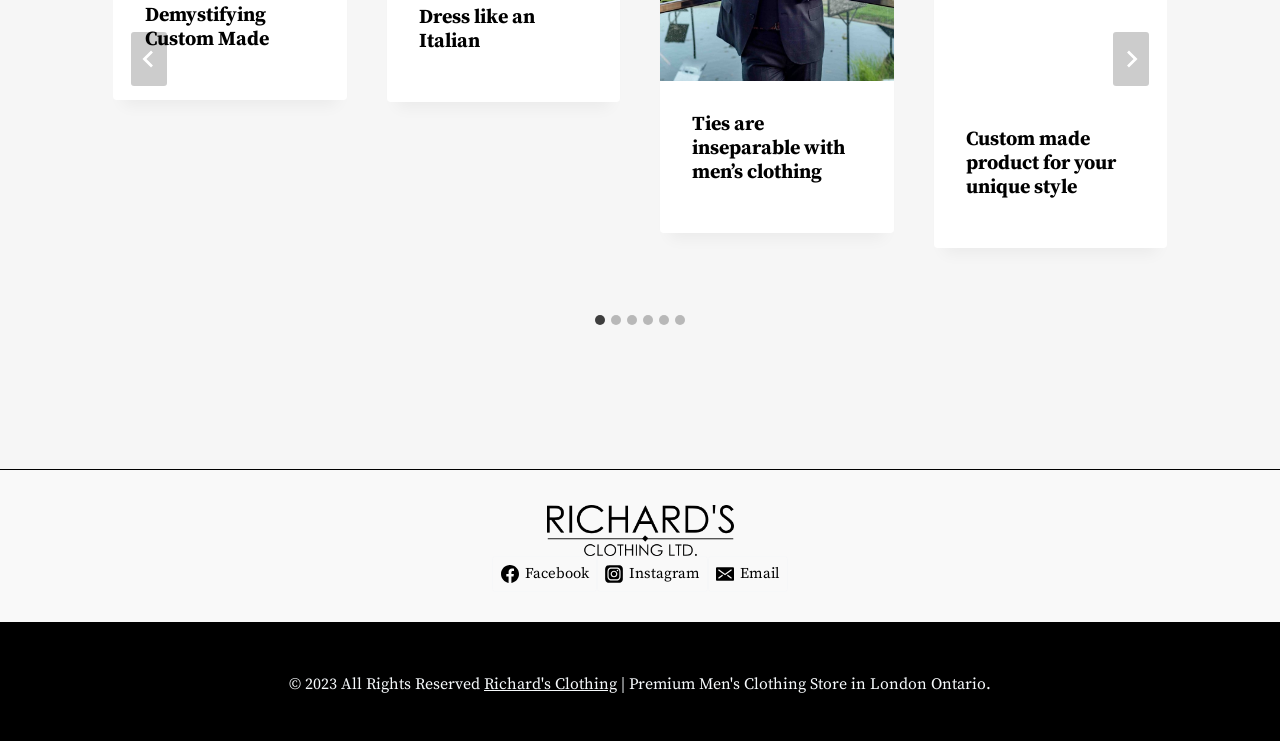Please specify the bounding box coordinates of the region to click in order to perform the following instruction: "Open Facebook".

[0.385, 0.75, 0.466, 0.799]